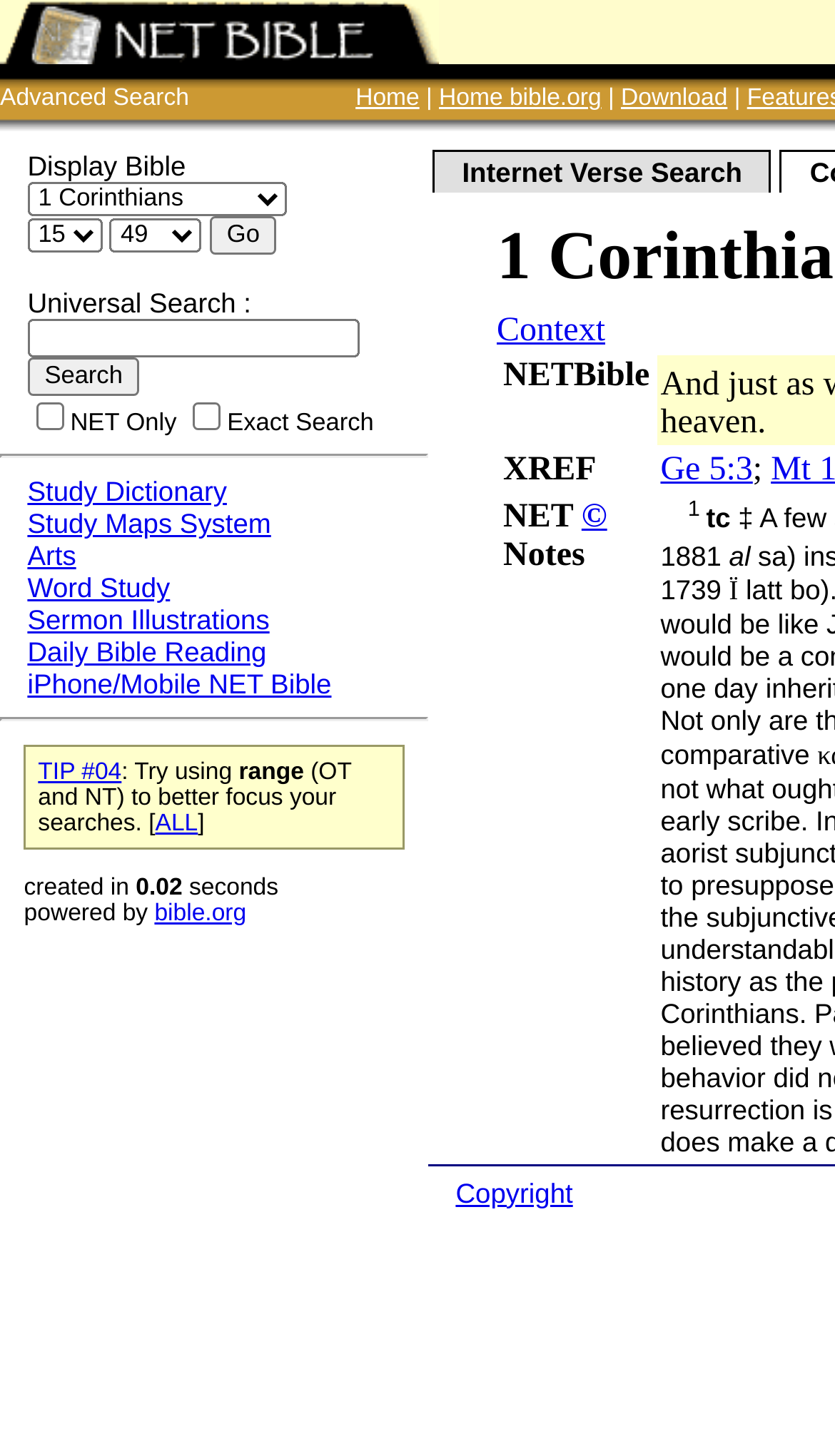Please find the bounding box coordinates of the section that needs to be clicked to achieve this instruction: "Contact us via Whatsapp".

None